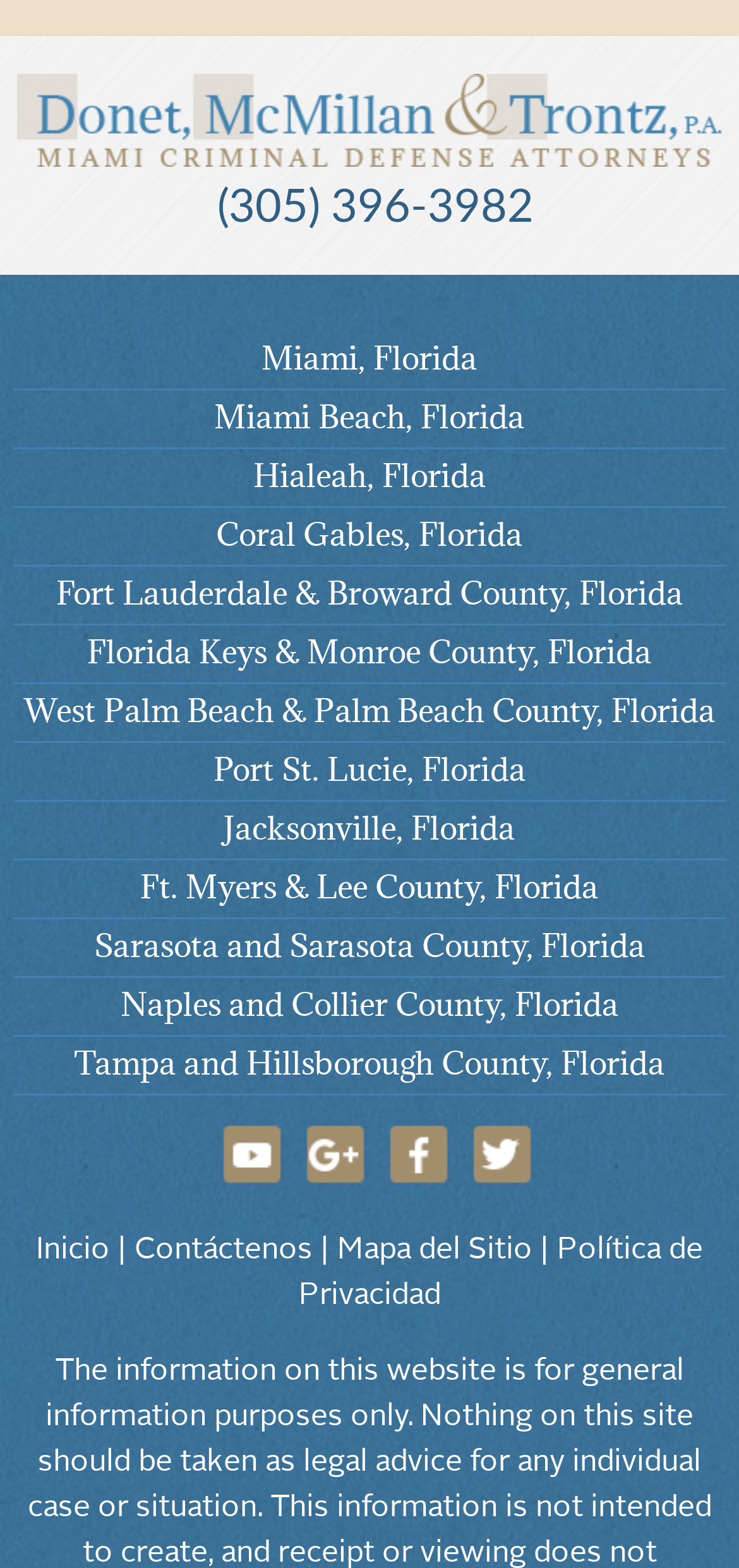How many locations are listed on the webpage?
Could you answer the question with a detailed and thorough explanation?

I counted the number of locations by looking at the links that start with 'Ir a' and have a location name, such as Miami, Florida, Miami Beach, Florida, and so on.